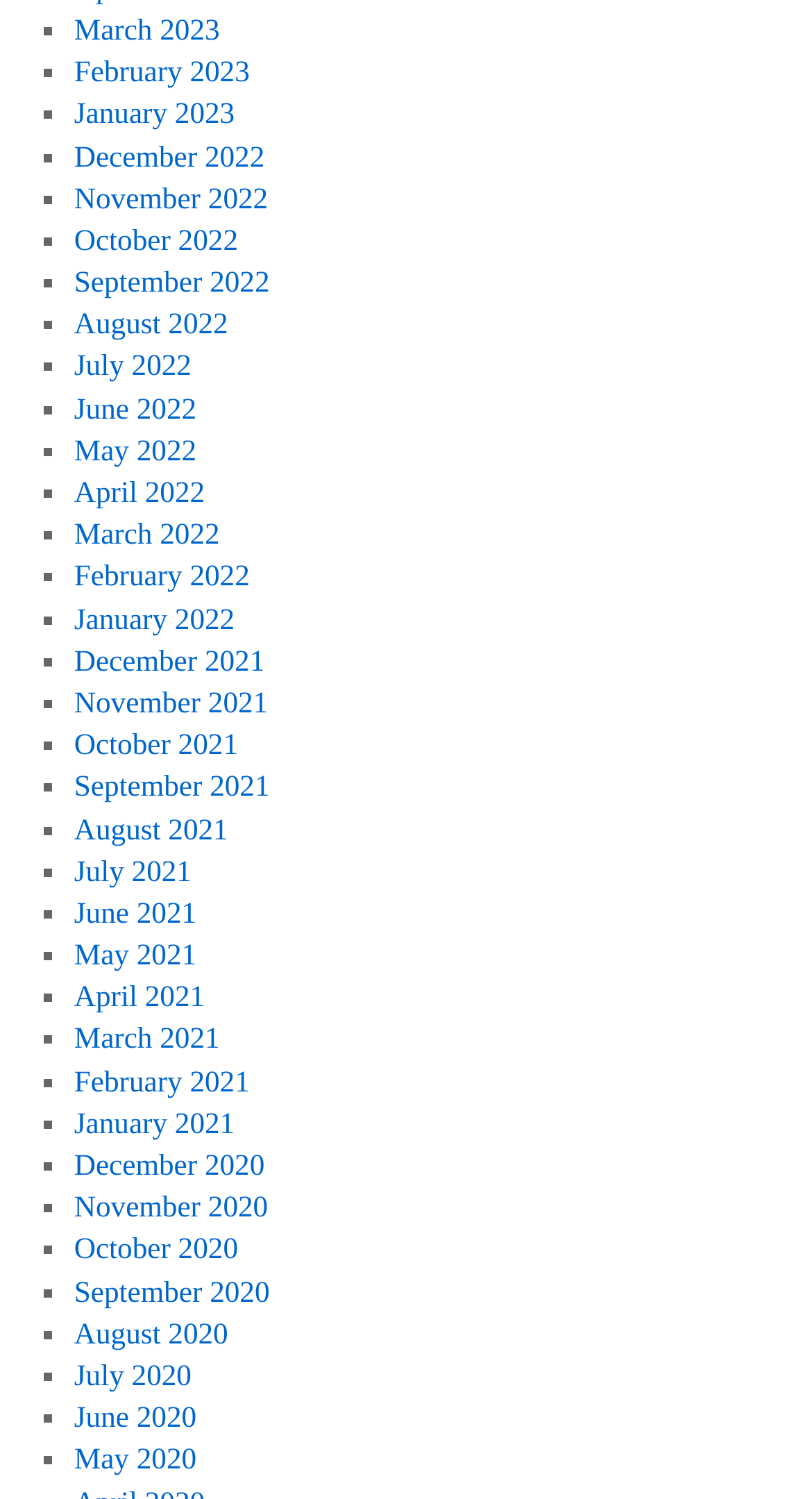Answer the question below using just one word or a short phrase: 
What symbol is used as a list marker?

■